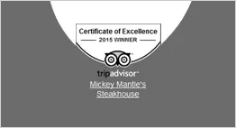Break down the image and describe each part extensively.

The image showcases the "Certificate of Excellence" awarded to Mickey Mantle’s Steakhouse by Tripadvisor for the year 2015. This prestigious recognition highlights the establishment's commitment to quality service and exceptional dining experiences. The certificate features the Tripadvisor logo prominently at the top, signaling its credibility, while the name of the steakhouse is displayed below, further underscoring its achievement in the culinary scene. This accolade is a testament to the restaurant's dedication to excellence and guest satisfaction.